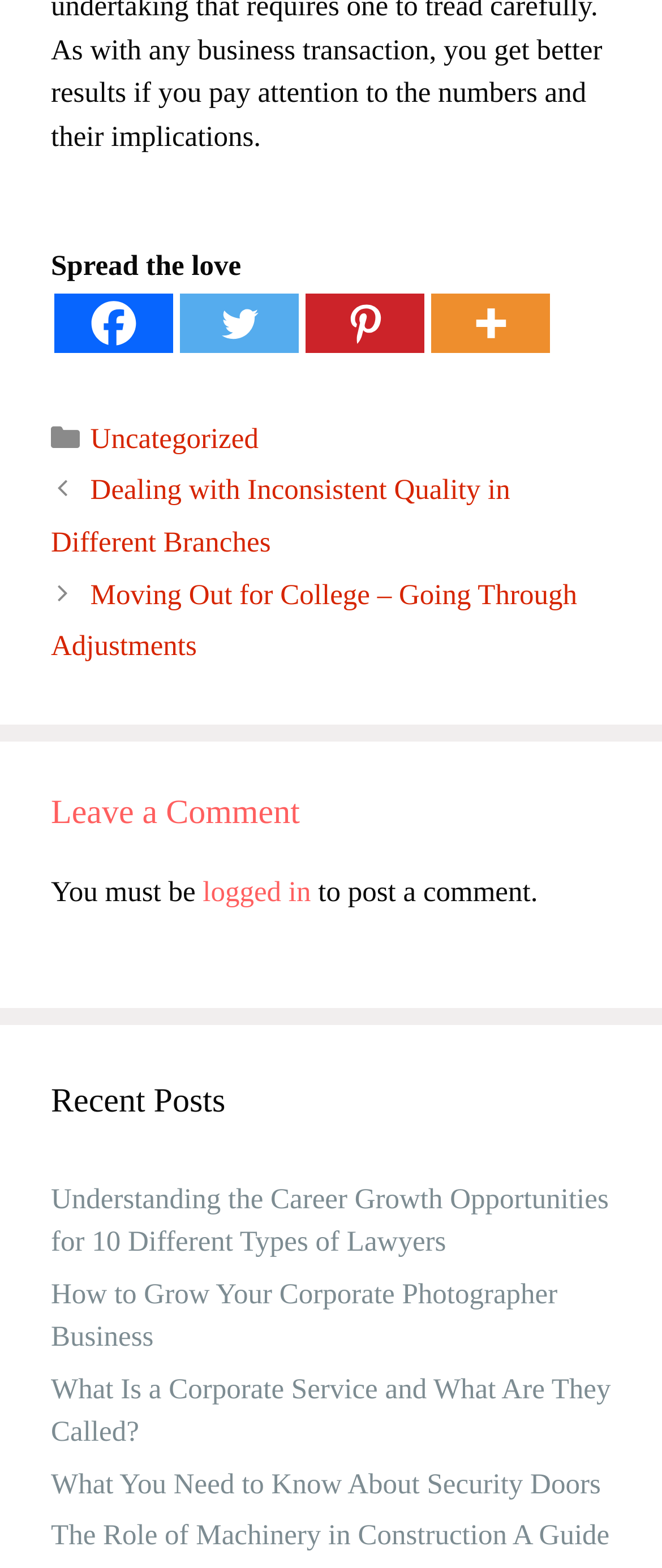What is required to post a comment?
Use the screenshot to answer the question with a single word or phrase.

Login